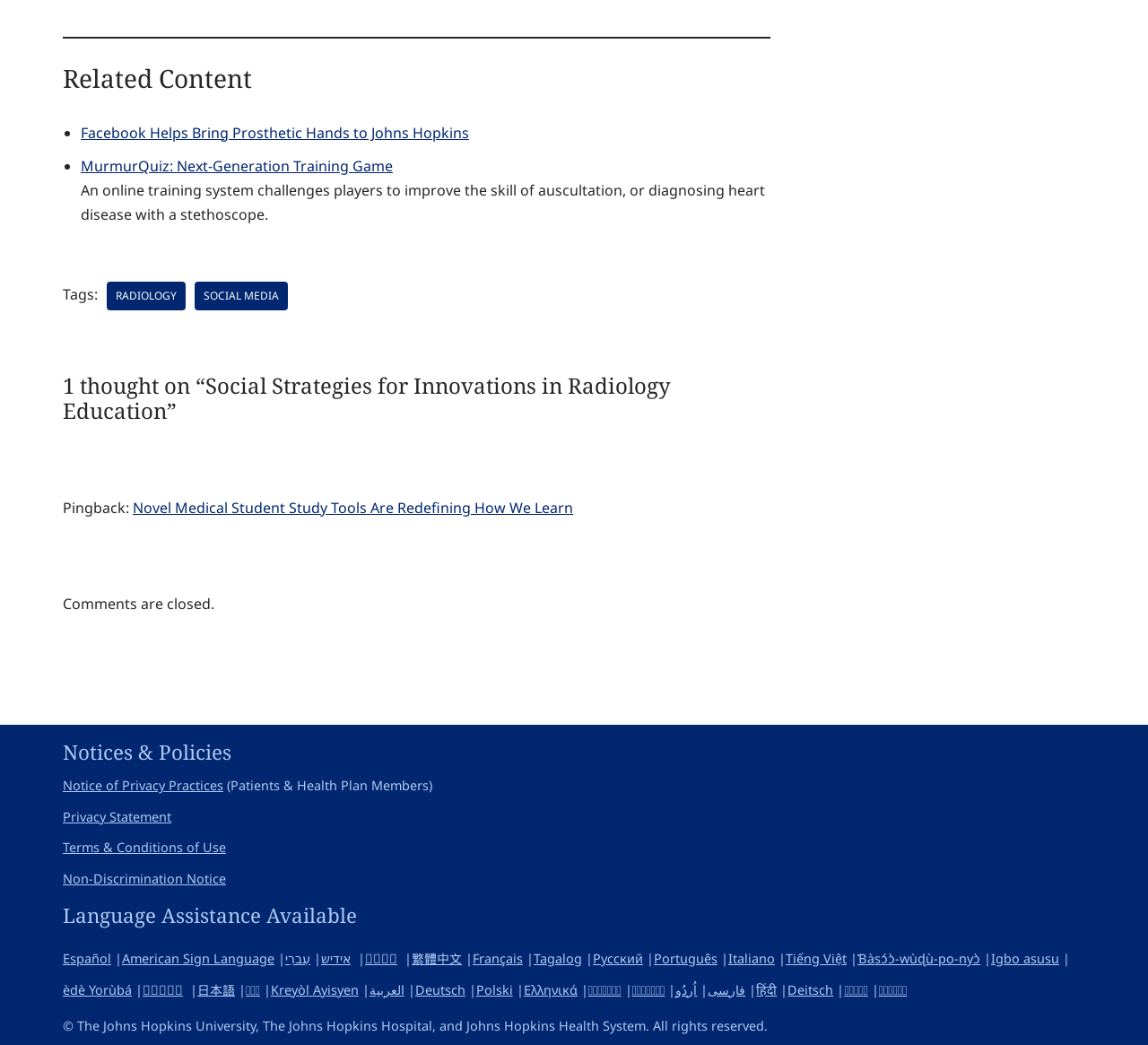What is the name of the hospital mentioned?
Look at the image and answer the question using a single word or phrase.

The Johns Hopkins Hospital